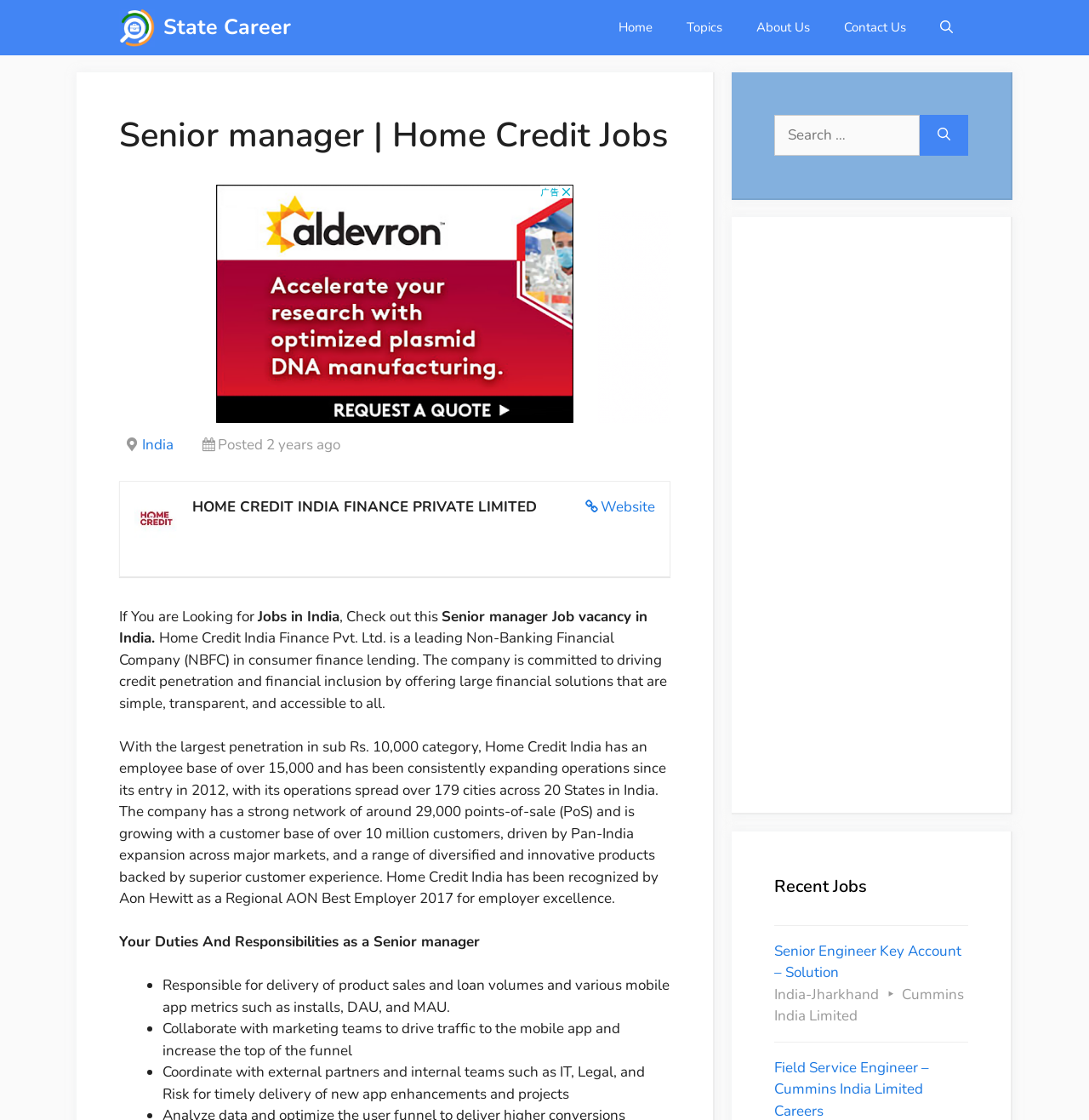Locate the UI element described as follows: "Contact Us". Return the bounding box coordinates as four float numbers between 0 and 1 in the order [left, top, right, bottom].

[0.759, 0.0, 0.848, 0.049]